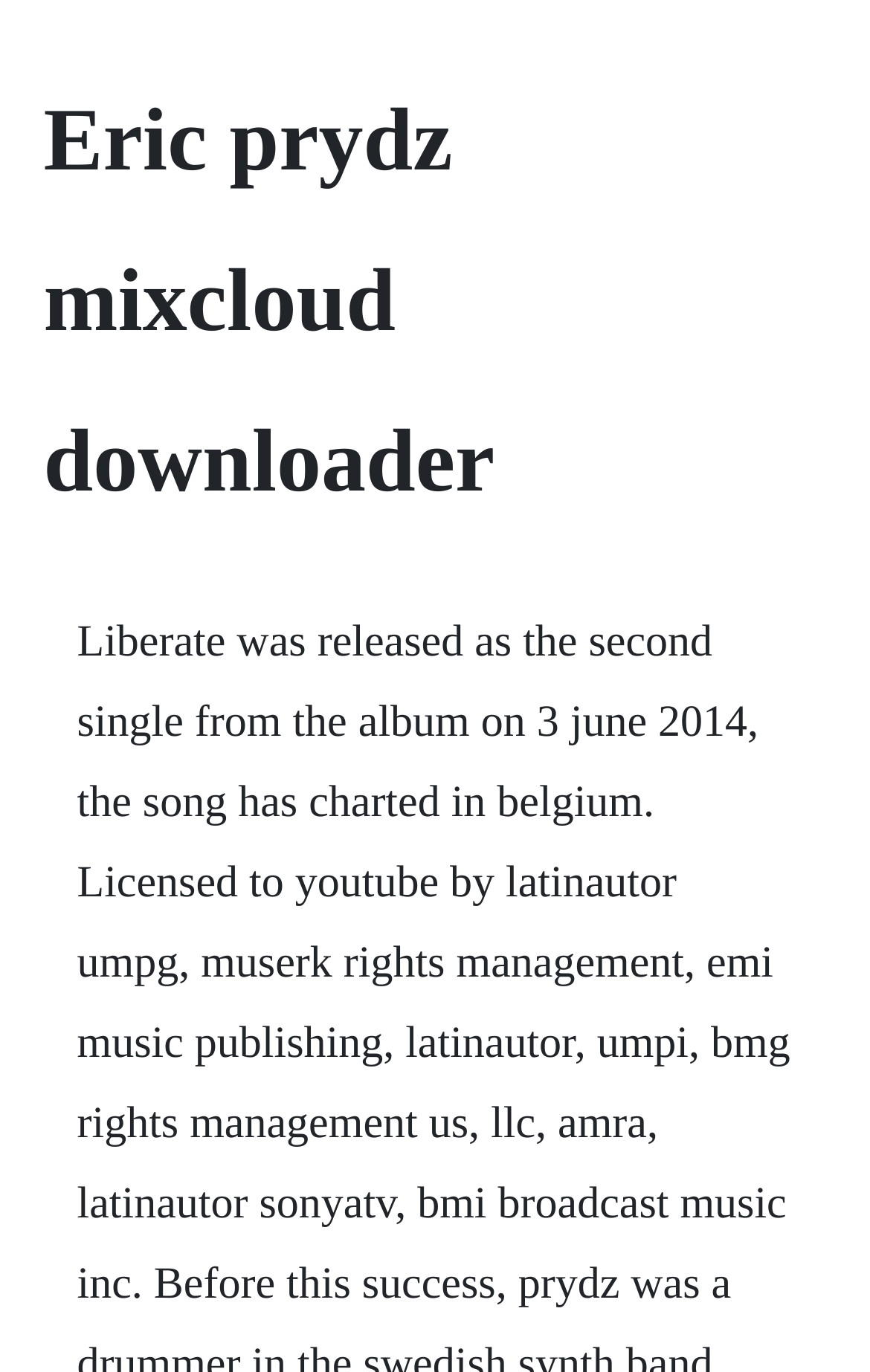Extract the primary header of the webpage and generate its text.

Eric prydz mixcloud downloader